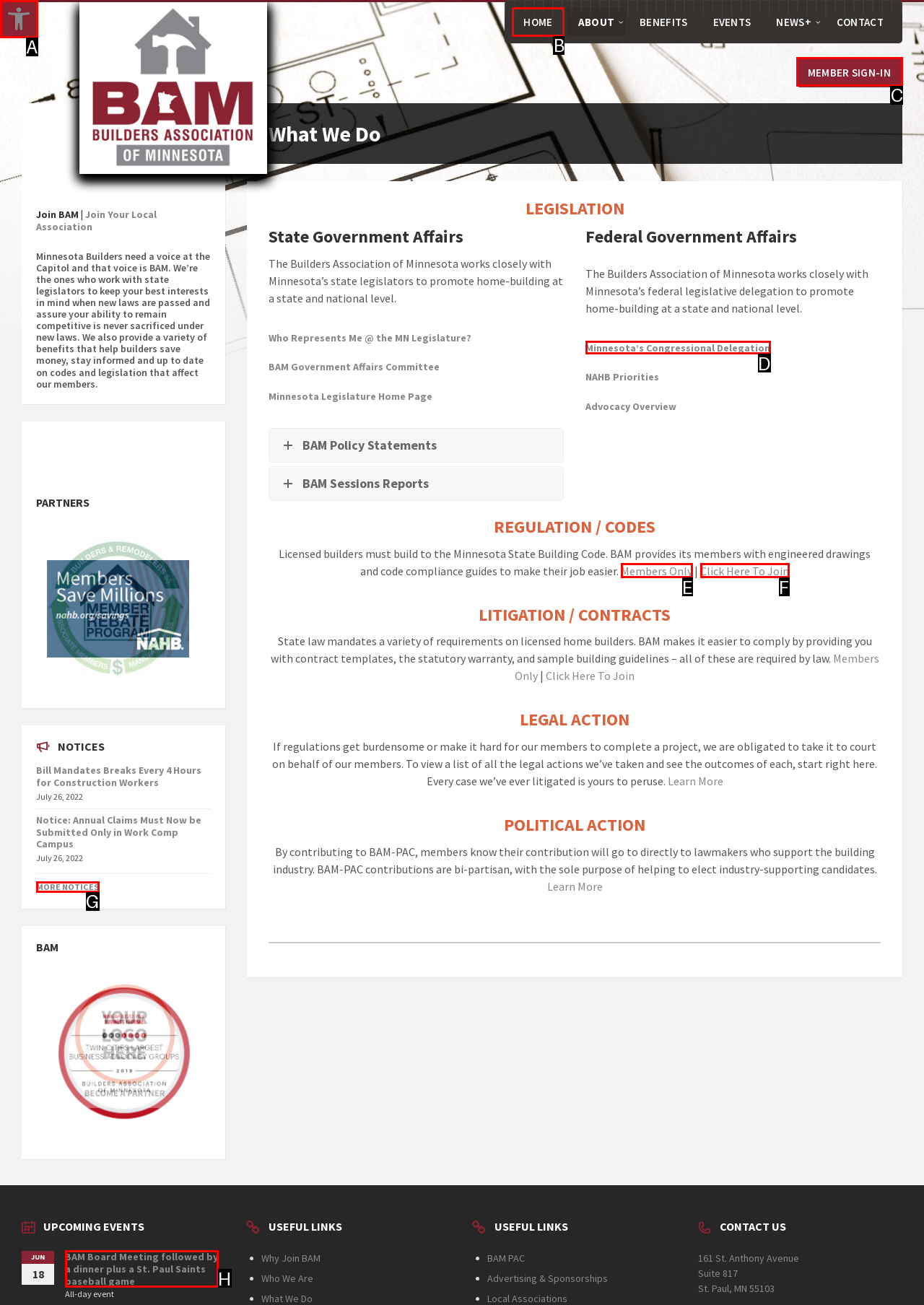Which lettered option should be clicked to achieve the task: Click MEMBER SIGN-IN? Choose from the given choices.

C